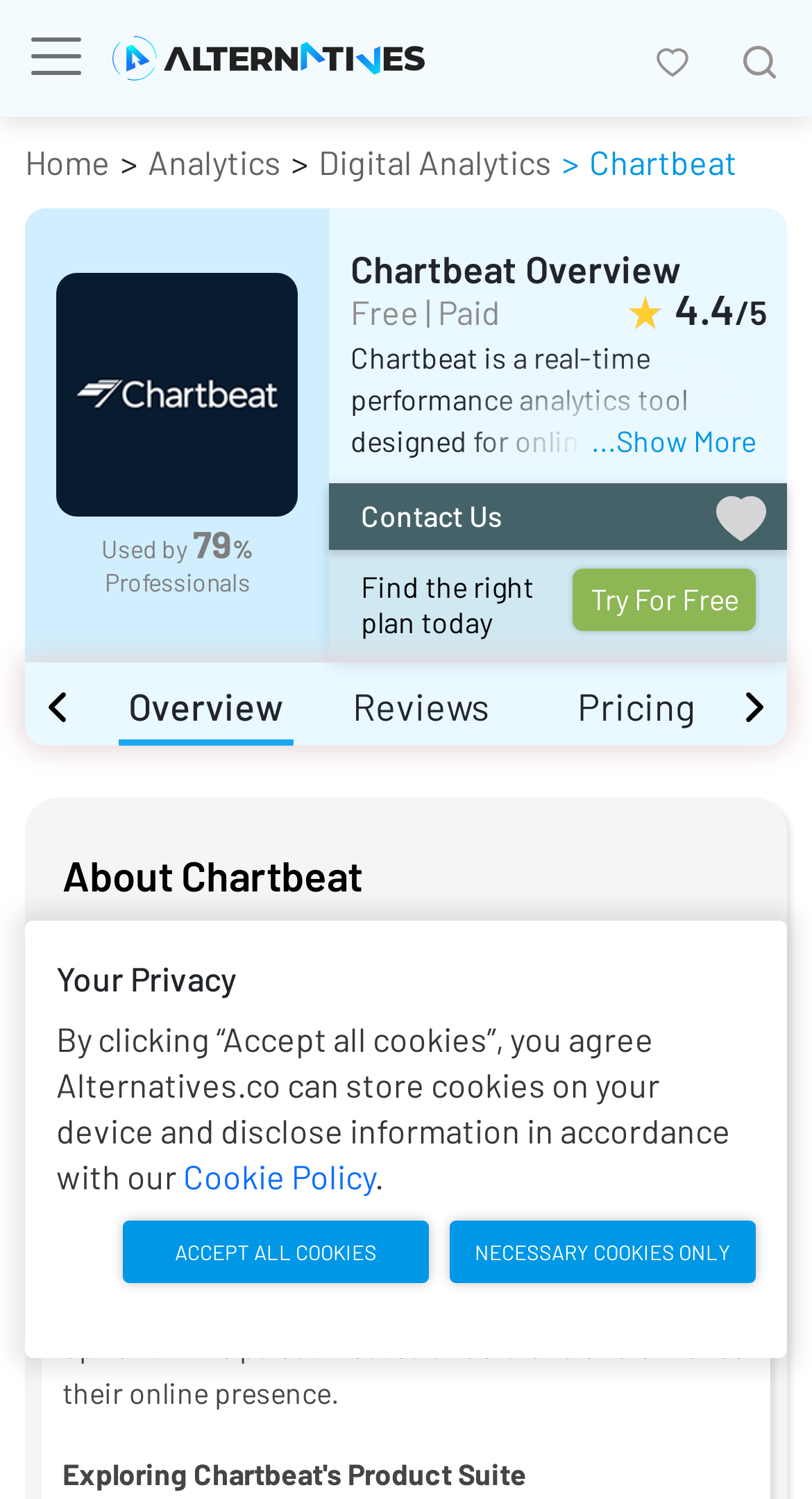Please give the bounding box coordinates of the area that should be clicked to fulfill the following instruction: "Read the About Chartbeat section". The coordinates should be in the format of four float numbers from 0 to 1, i.e., [left, top, right, bottom].

[0.051, 0.566, 0.949, 0.6]